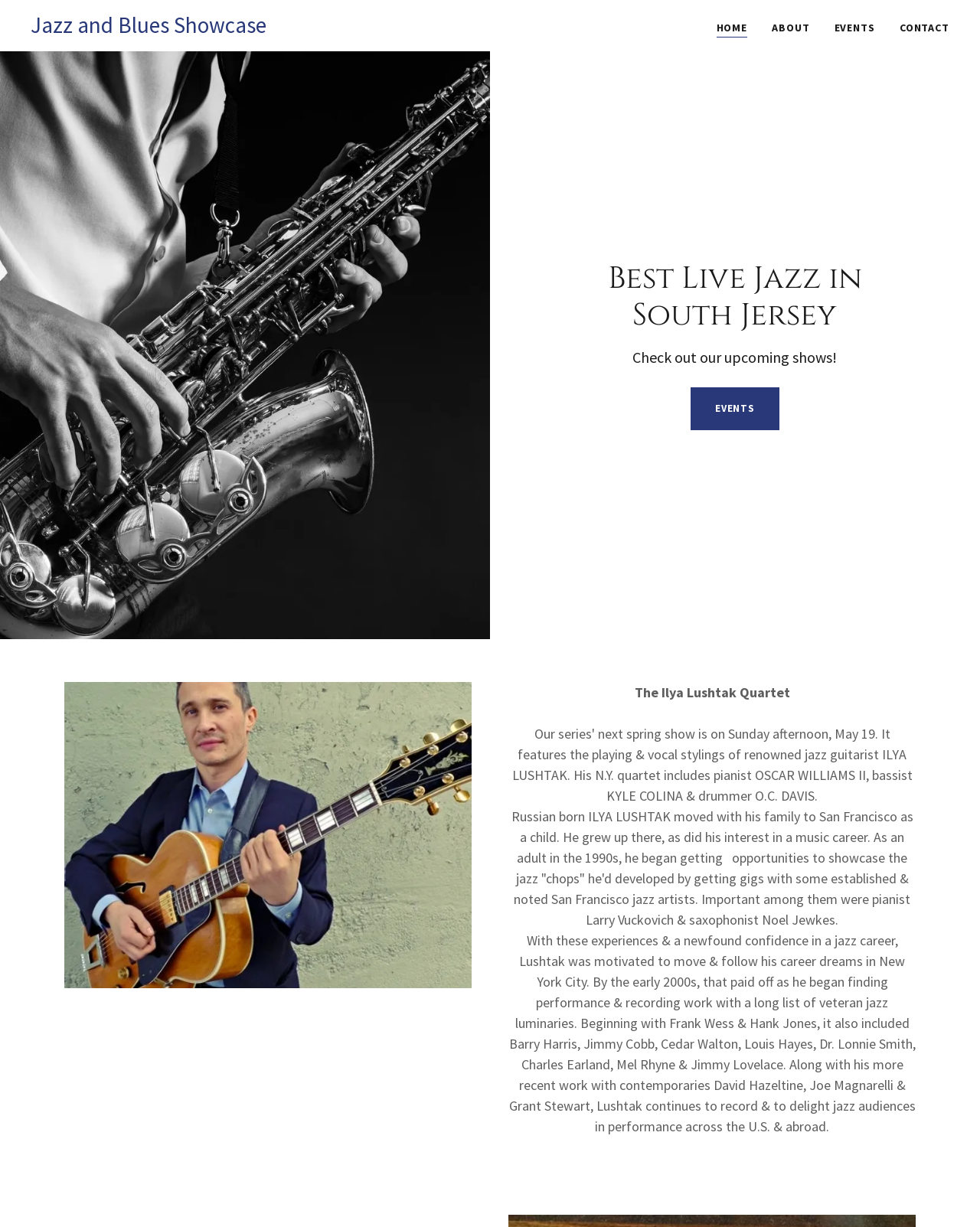Determine the bounding box coordinates for the HTML element described here: "Jazz and Blues Showcase".

[0.031, 0.018, 0.272, 0.029]